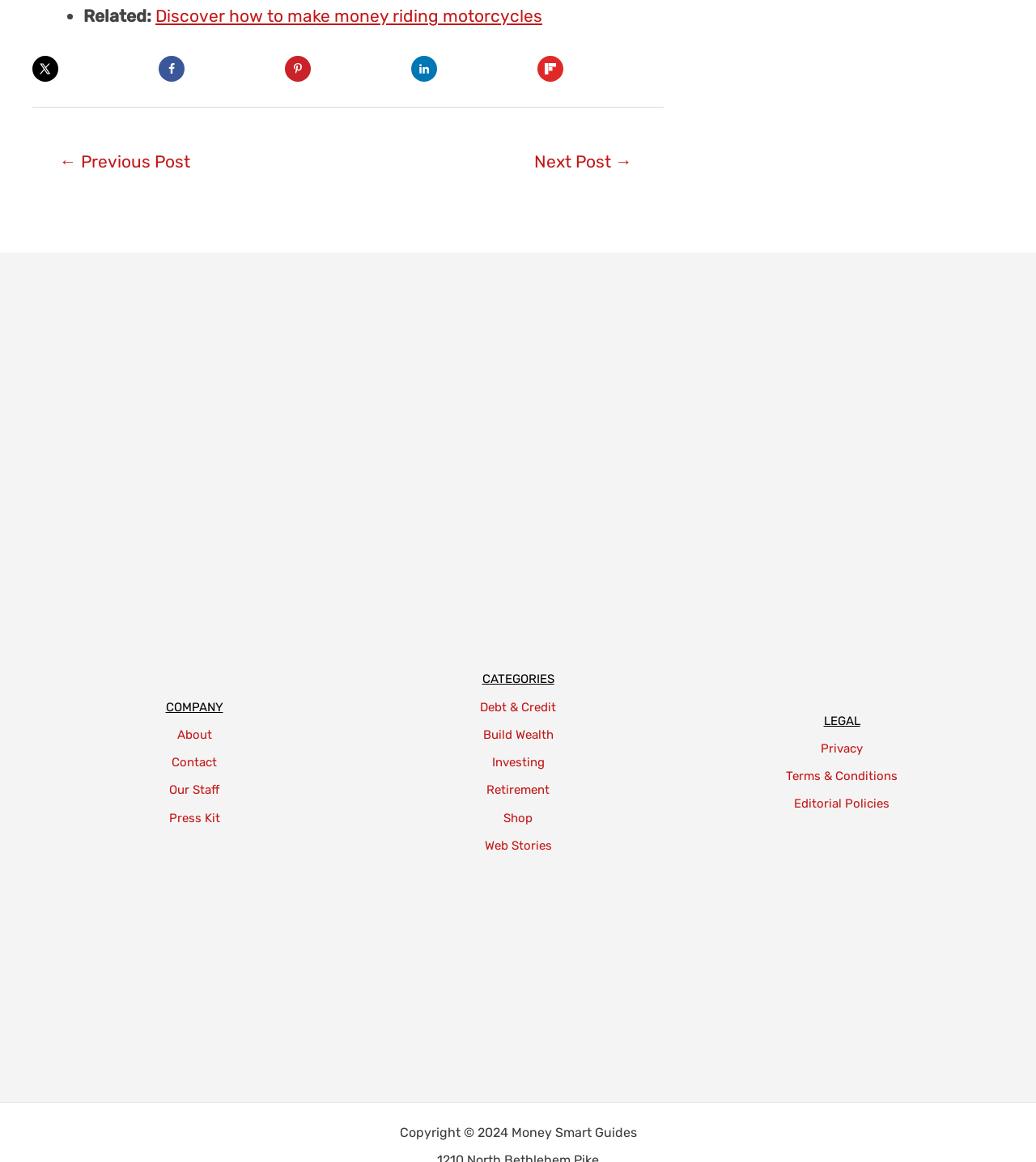How many footer widgets are on the webpage?
Using the image, give a concise answer in the form of a single word or short phrase.

3